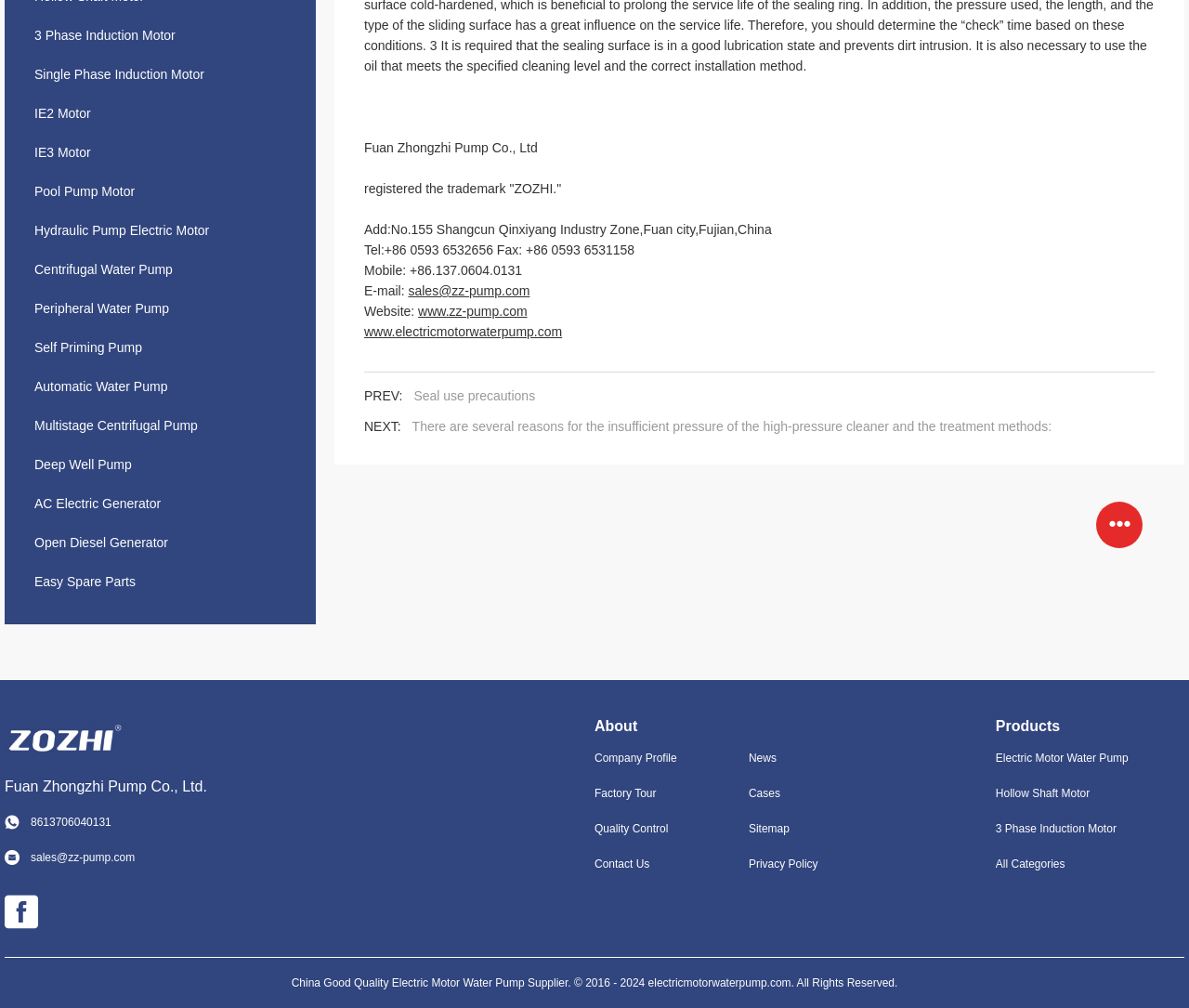Locate the UI element described by 8613706040131 in the provided webpage screenshot. Return the bounding box coordinates in the format (top-left x, top-left y, bottom-right x, bottom-right y), ensuring all values are between 0 and 1.

[0.004, 0.807, 0.422, 0.824]